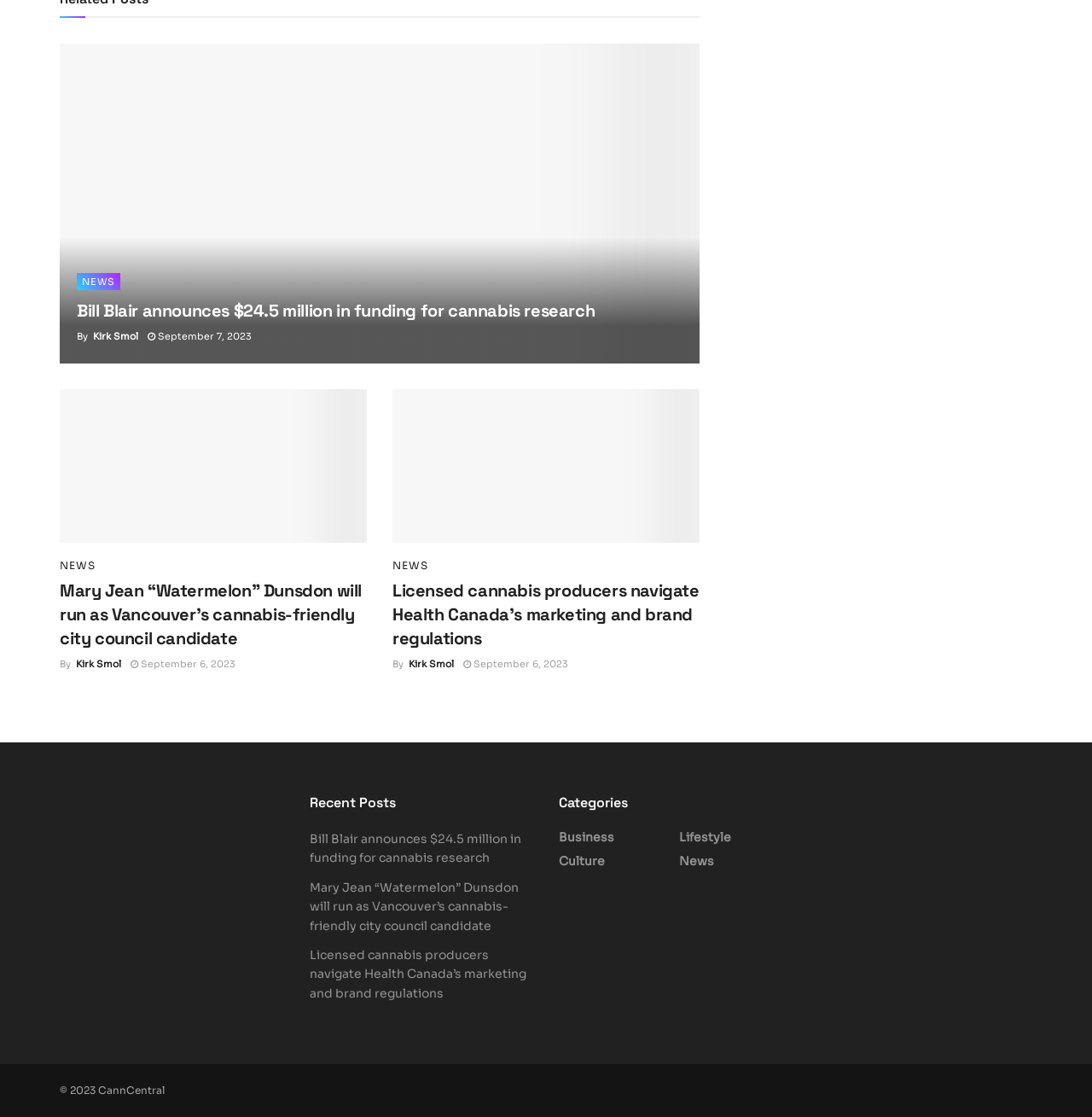Bounding box coordinates must be specified in the format (top-left x, top-left y, bottom-right x, bottom-right y). All values should be floating point numbers between 0 and 1. What are the bounding box coordinates of the UI element described as: alt="CannСentral Magazine"

[0.055, 0.71, 0.178, 0.737]